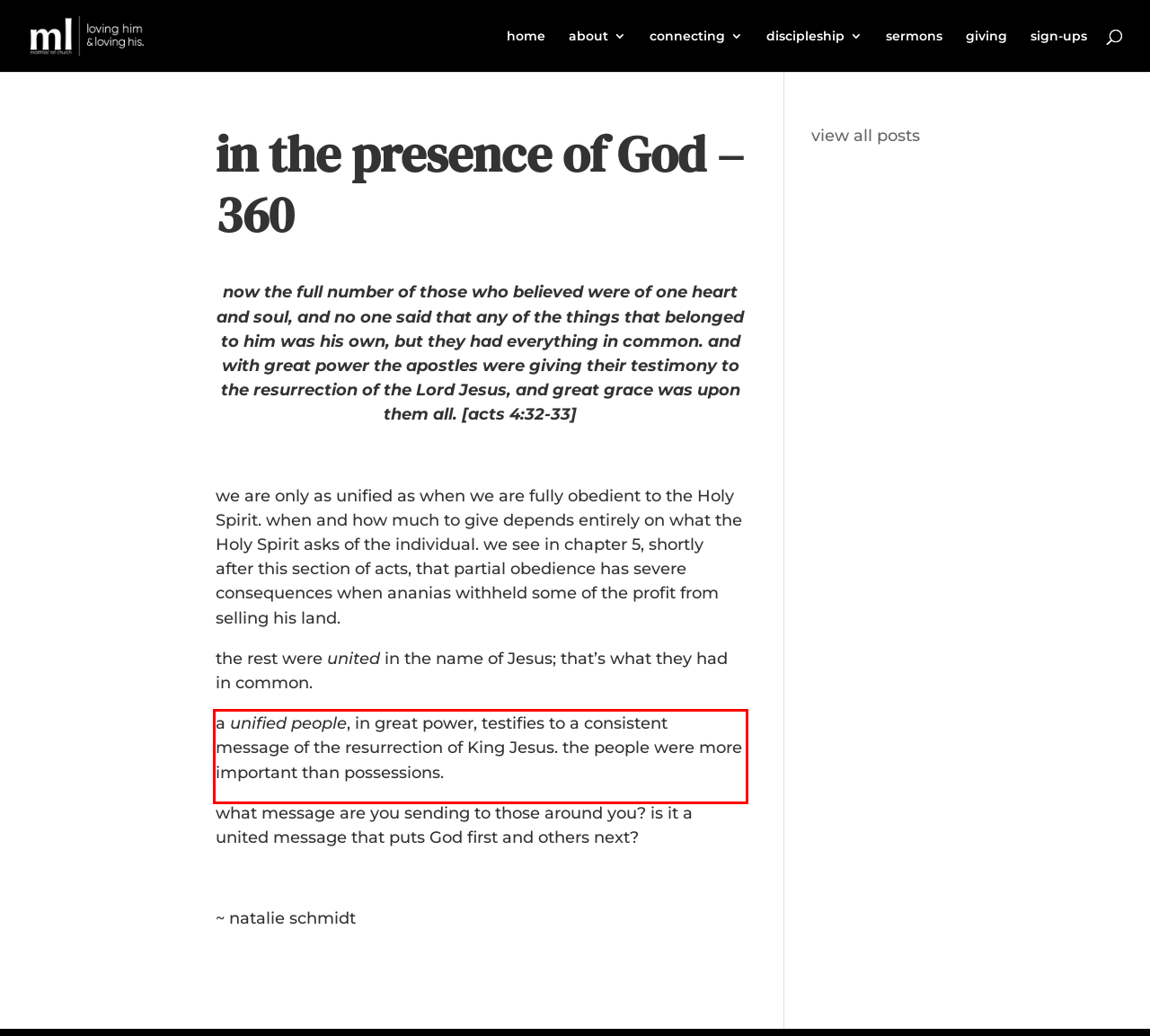Identify the text inside the red bounding box on the provided webpage screenshot by performing OCR.

a unified people, in great power, testifies to a consistent message of the resurrection of King Jesus. the people were more important than possessions.